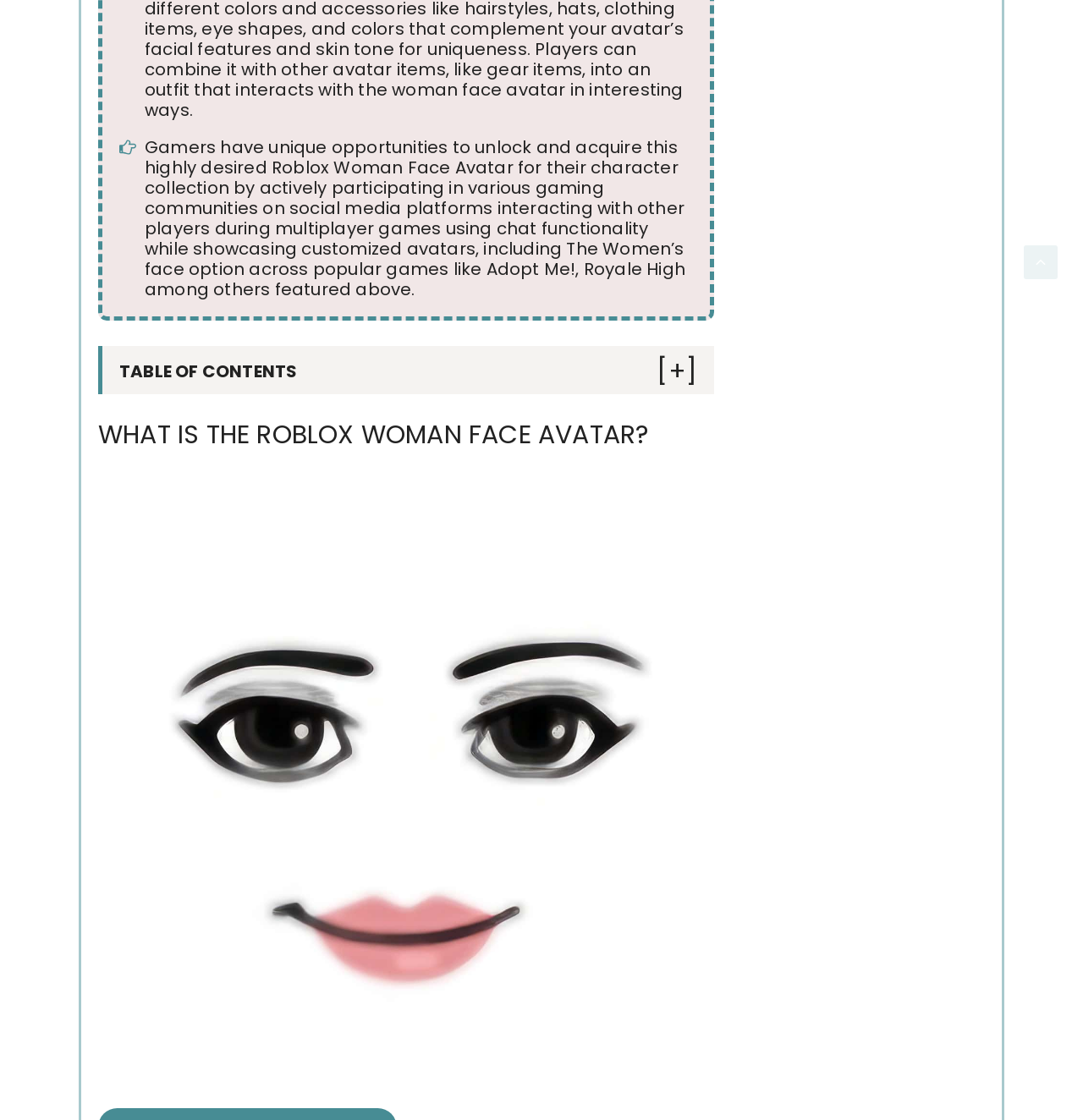Predict the bounding box coordinates of the area that should be clicked to accomplish the following instruction: "click on the link to learn about art". The bounding box coordinates should consist of four float numbers between 0 and 1, i.e., [left, top, right, bottom].

None